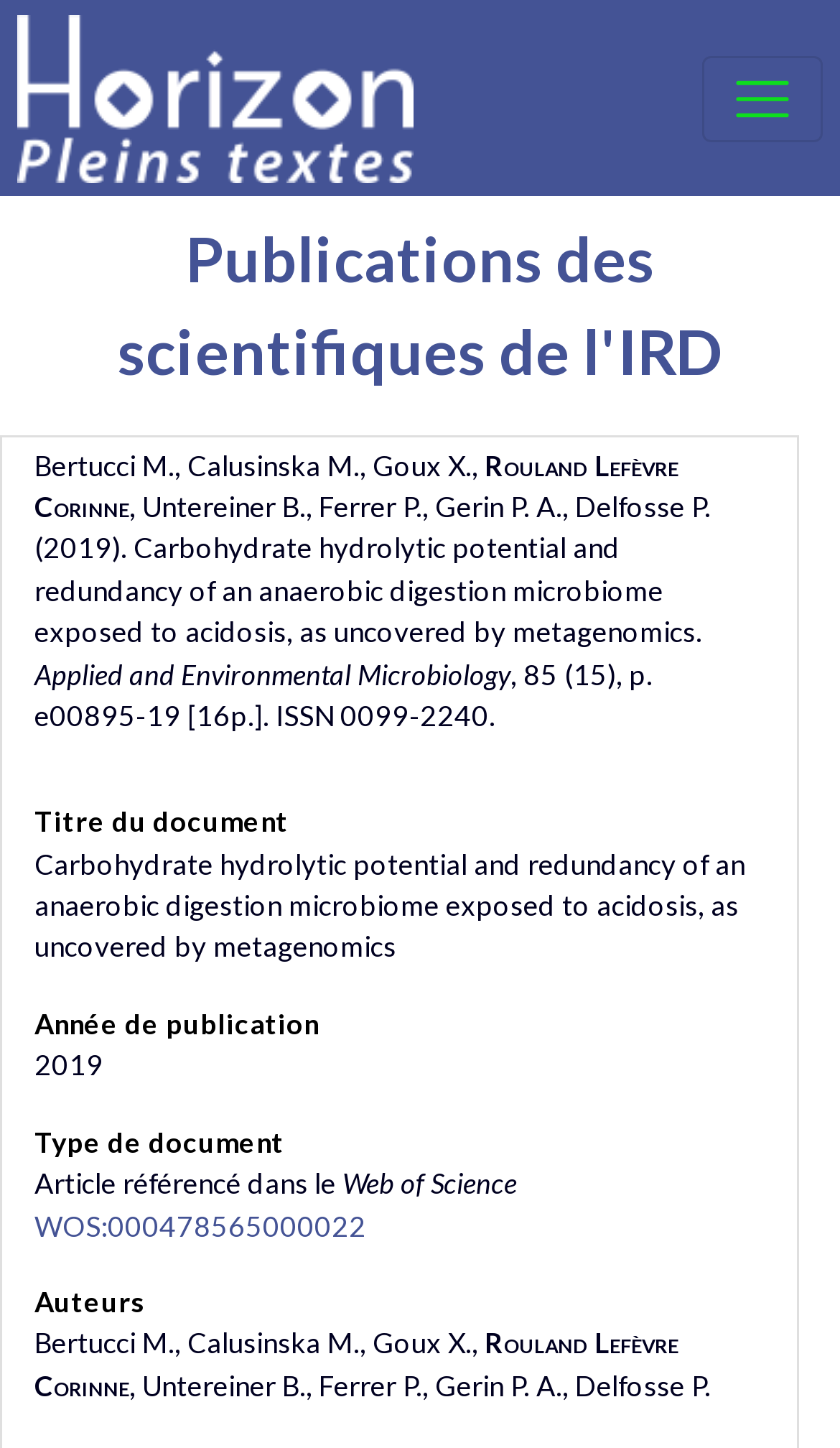Give a one-word or short phrase answer to the question: 
What is the title of the document?

Carbohydrate hydrolytic potential and redundancy of an anaerobic digestion microbiome exposed to acidosis, as uncovered by metagenomics